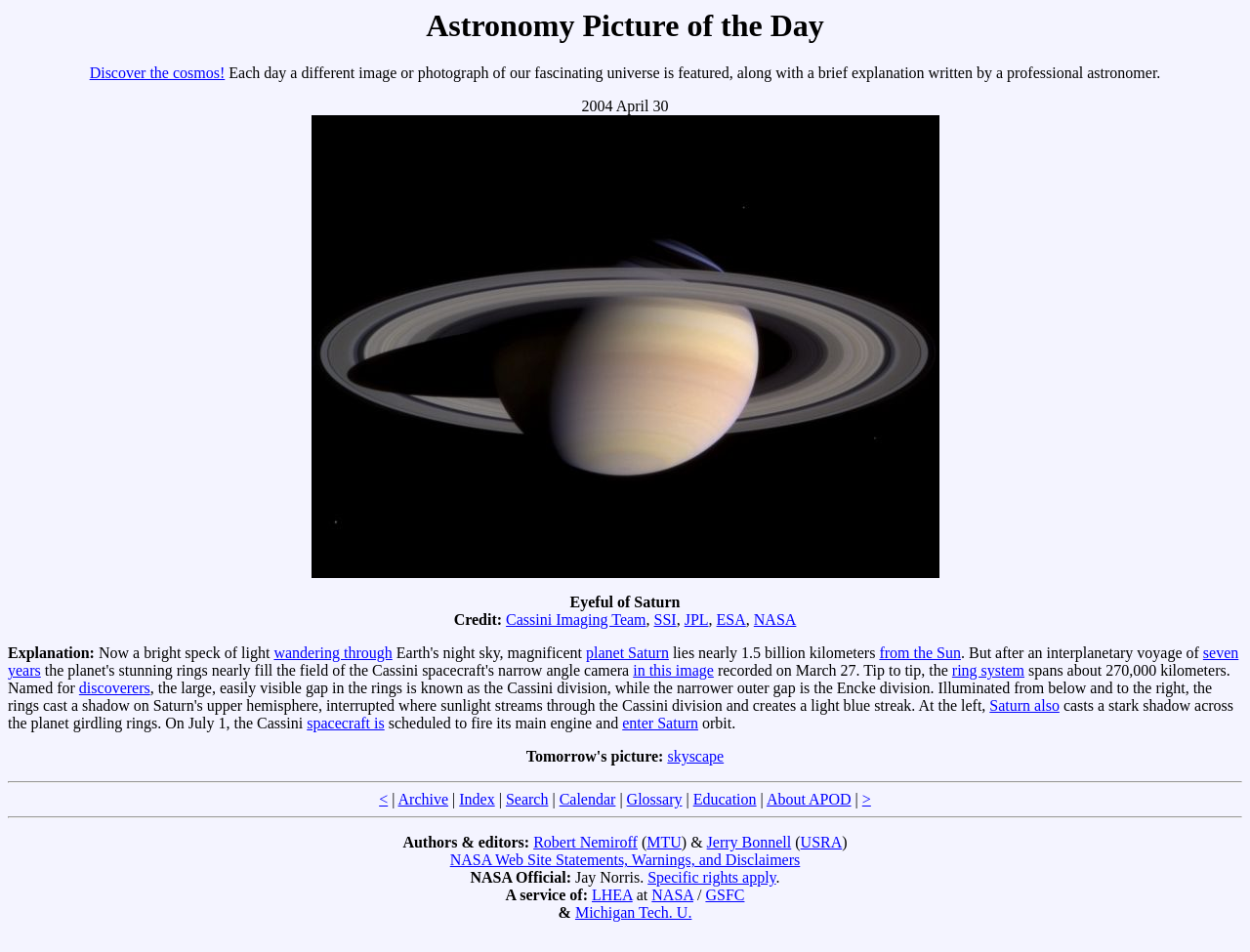Please indicate the bounding box coordinates of the element's region to be clicked to achieve the instruction: "Visit the archive". Provide the coordinates as four float numbers between 0 and 1, i.e., [left, top, right, bottom].

[0.318, 0.831, 0.359, 0.849]